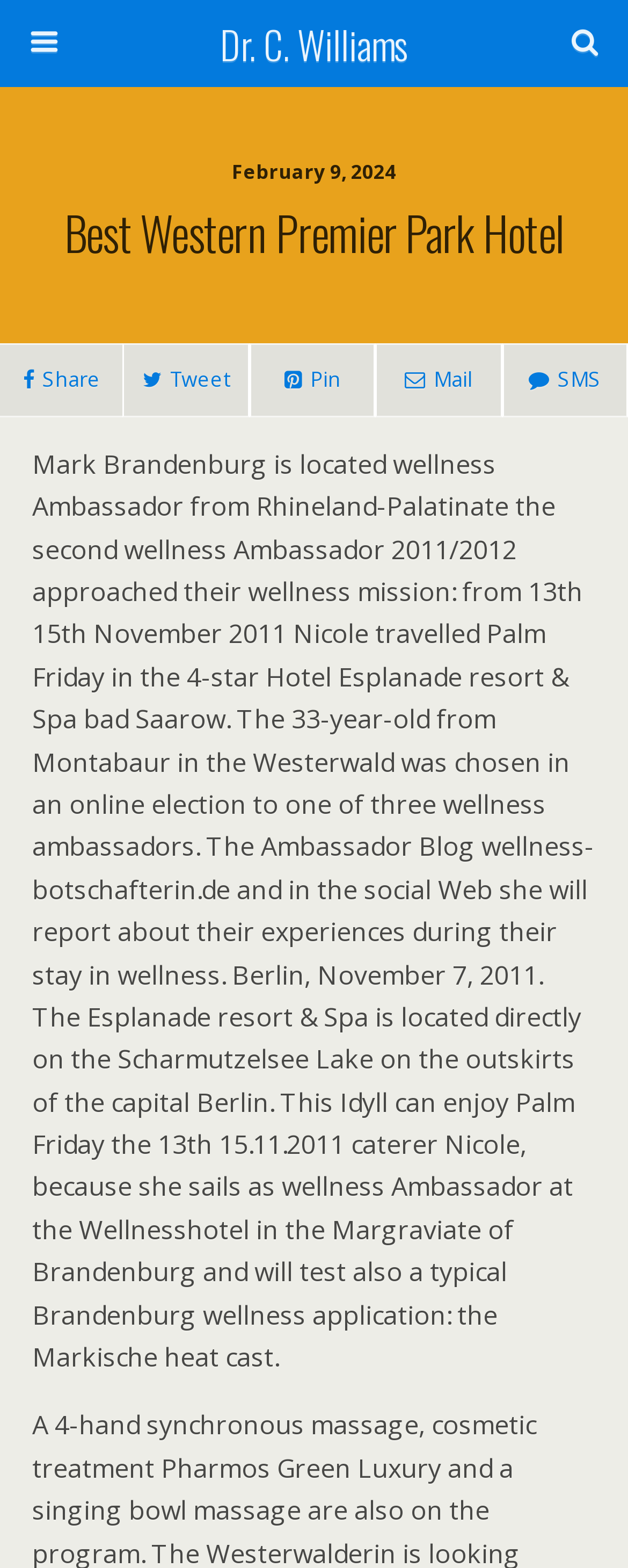Who is the wellness Ambassador mentioned?
Answer the question based on the image using a single word or a brief phrase.

Nicole